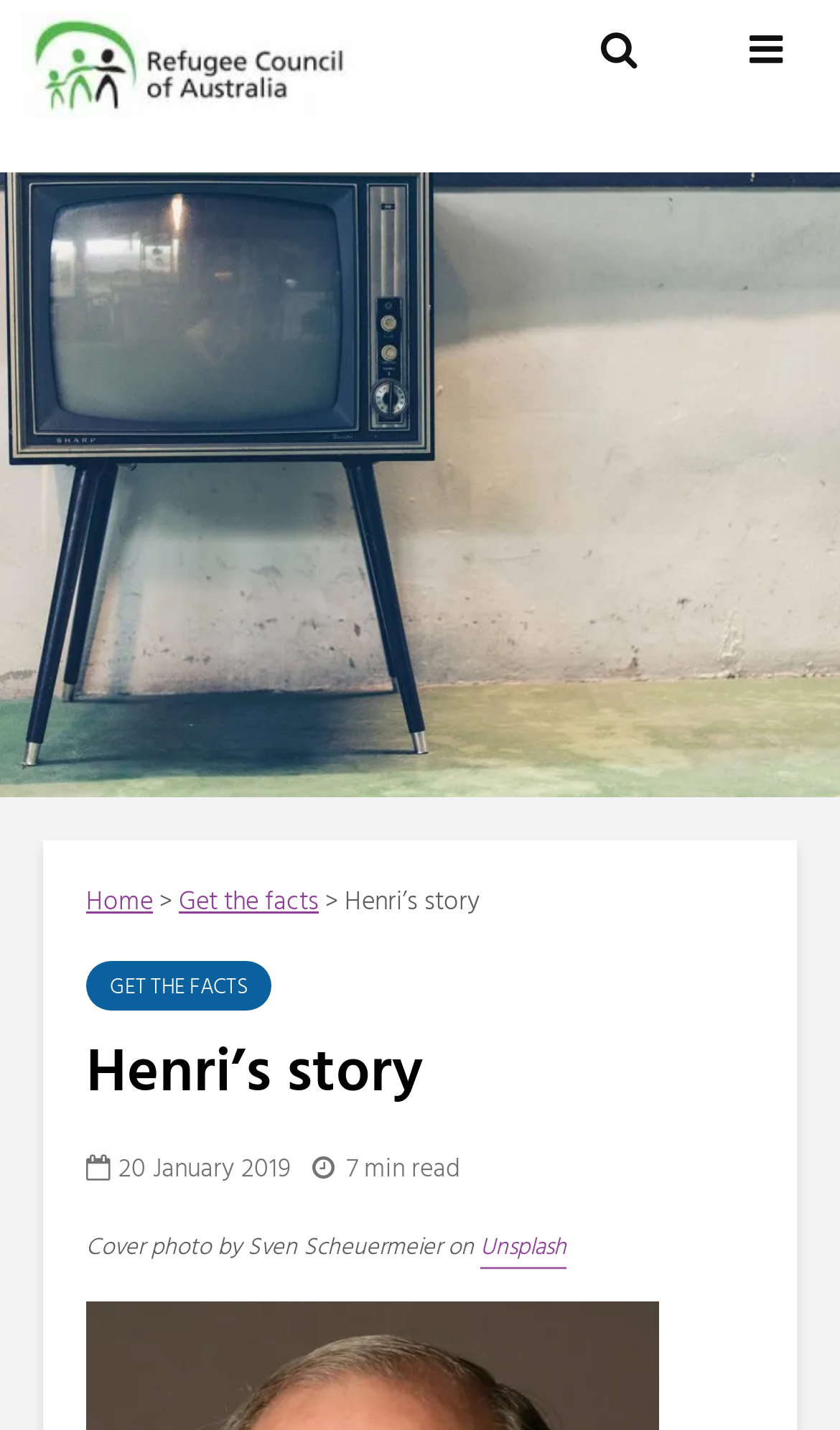Determine the bounding box coordinates for the UI element matching this description: "parent_node: Search for: name="s" placeholder="Search..."".

None